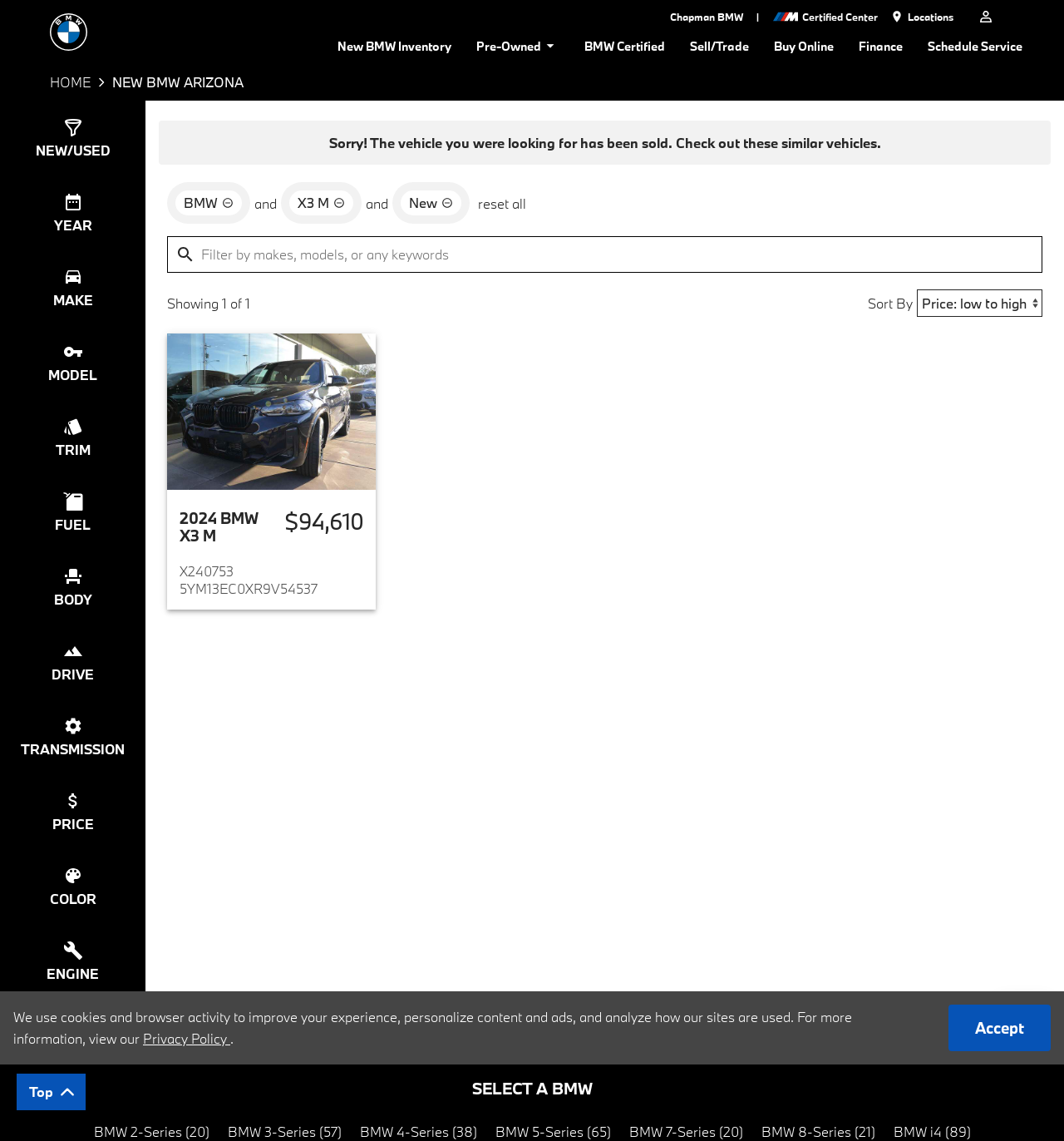Based on the image, provide a detailed and complete answer to the question: 
What is the name of the BMW dealership?

The name of the BMW dealership can be found in the top navigation bar, where it is written as 'Chapman BMW'.